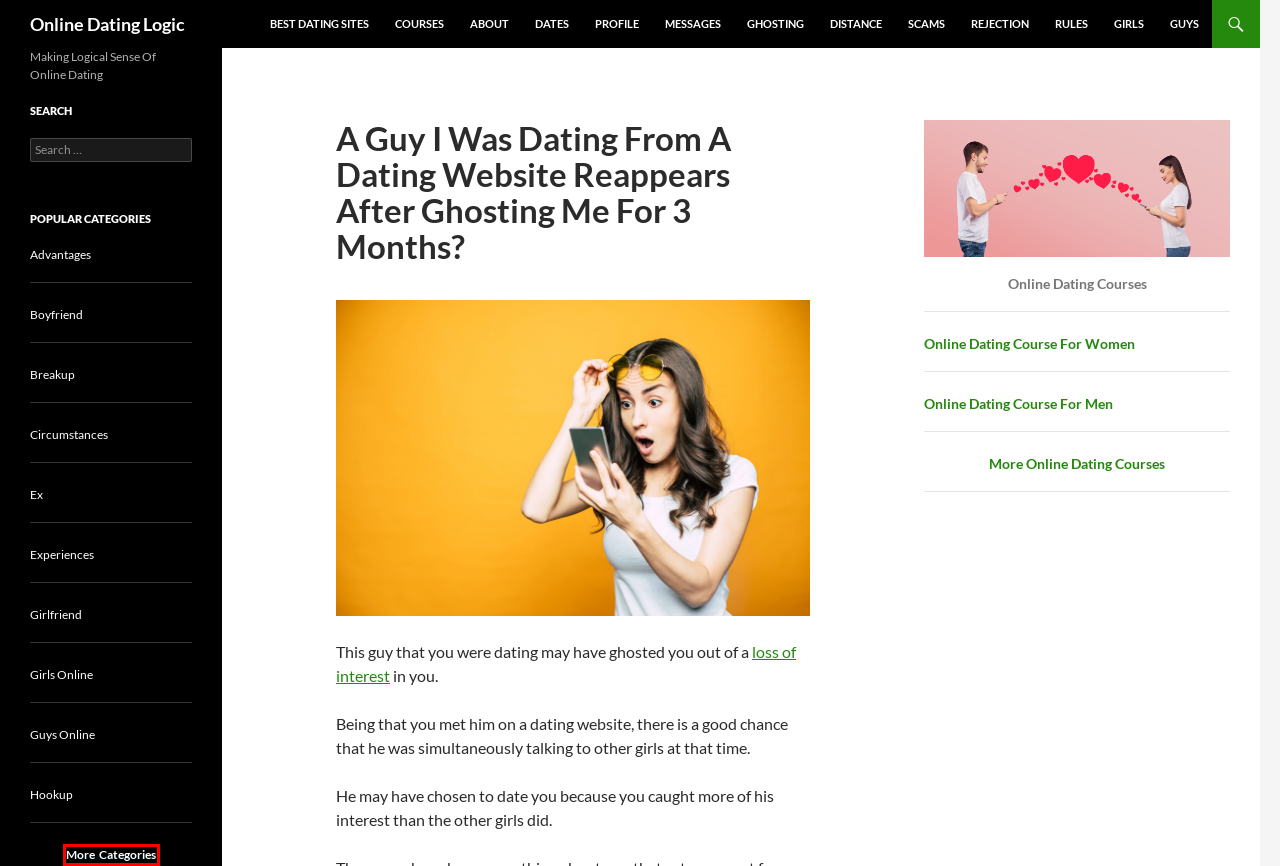You are given a screenshot of a webpage with a red rectangle bounding box. Choose the best webpage description that matches the new webpage after clicking the element in the bounding box. Here are the candidates:
A. Online Dating Boyfriend | Online Dating Logic
B. Online Dating Girlfriend | Online Dating Logic
C. Online Dating Course For Women | Online Dating Logic
D. Online Dating Experiences | Online Dating Logic
E. Online Dating Course For Men | Online Dating Logic
F. Best Dating Sites | Online Dating Logic
G. Categories | Online Dating Logic
H. Online Dating Circumstances | Online Dating Logic

G